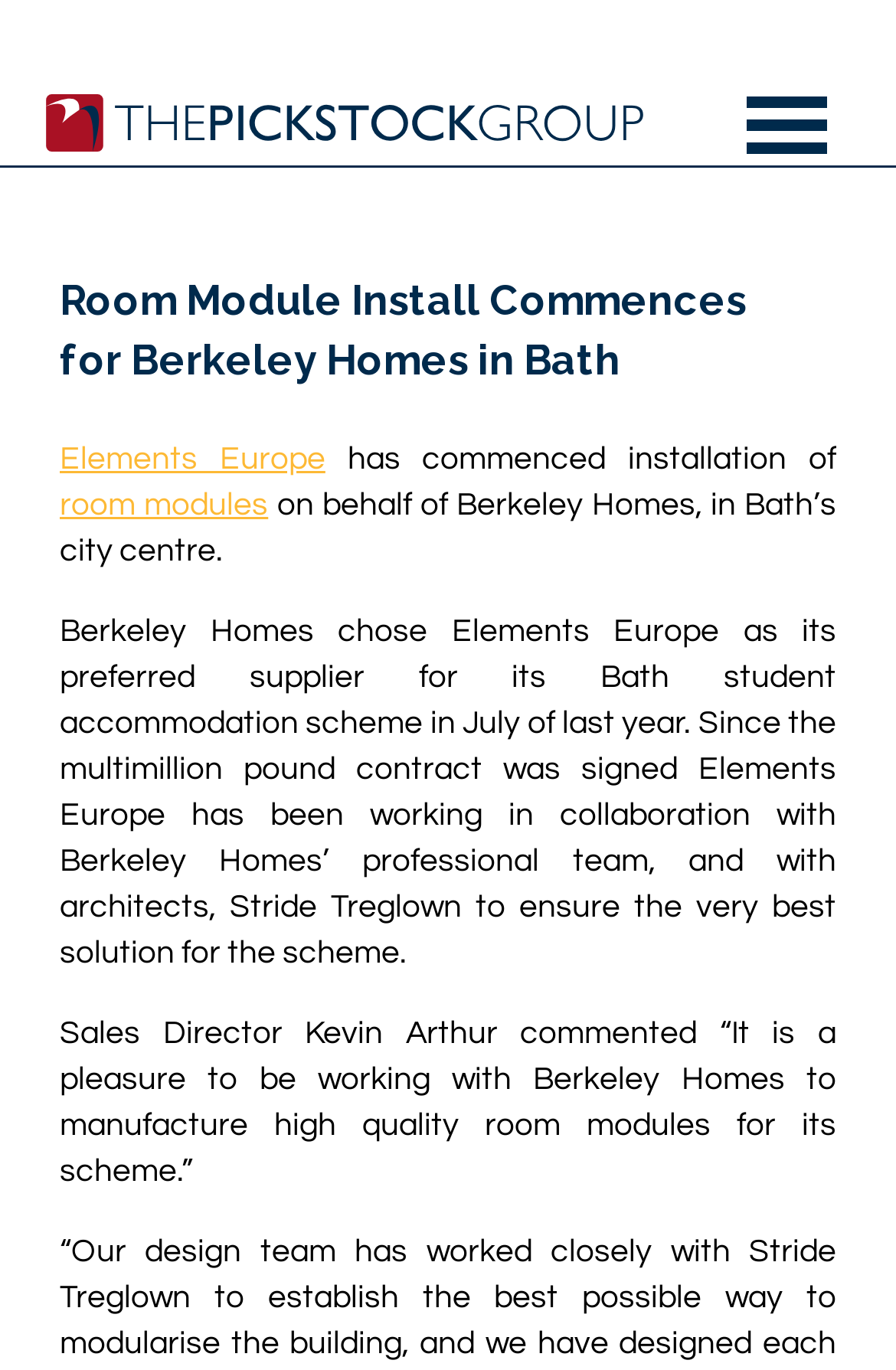What is the name of the architecture firm collaborating with Elements Europe?
Utilize the image to construct a detailed and well-explained answer.

The article mentions that Elements Europe has been working in collaboration with Berkeley Homes’ professional team, and with architects, Stride Treglown, indicating that Stride Treglown is the architecture firm collaborating with Elements Europe.